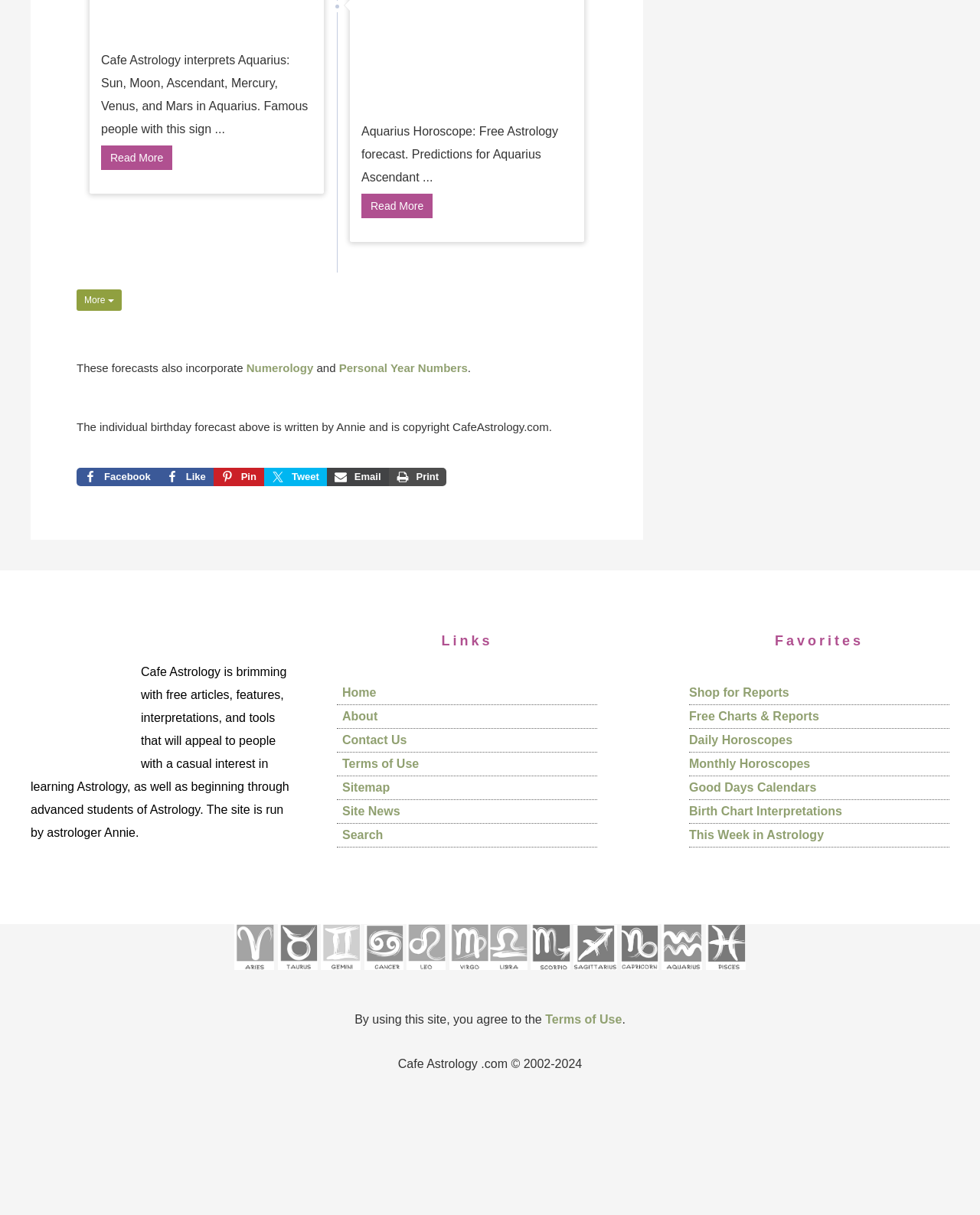What is the topic of the webpage?
Examine the screenshot and reply with a single word or phrase.

Astrology